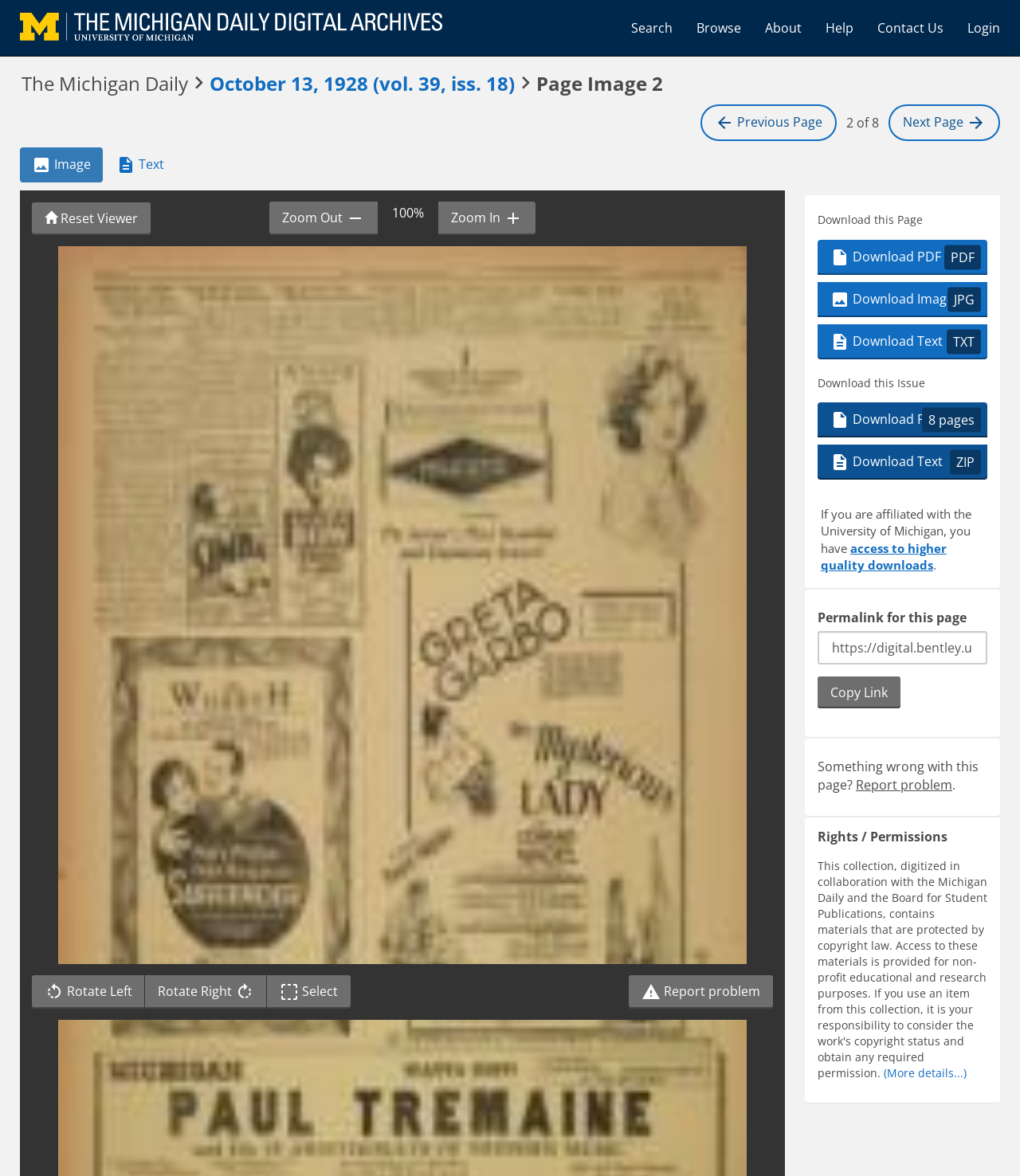Find the bounding box coordinates of the clickable region needed to perform the following instruction: "Search the archives". The coordinates should be provided as four float numbers between 0 and 1, i.e., [left, top, right, bottom].

[0.607, 0.007, 0.671, 0.041]